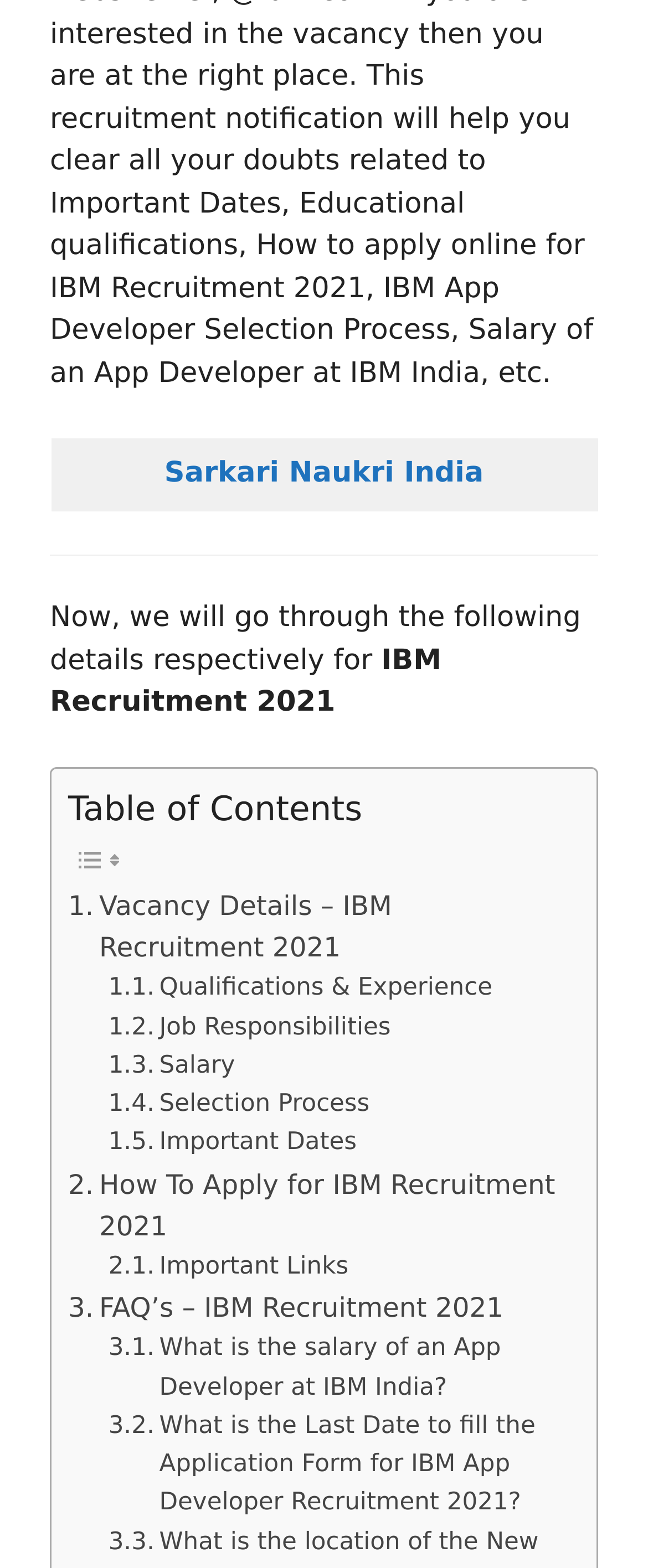Using the information in the image, give a comprehensive answer to the question: 
What is the title of the webpage?

The title of the webpage is 'Sarkari Naukri India', which can be found at the top of the webpage in the 'LayoutTableCell' element.